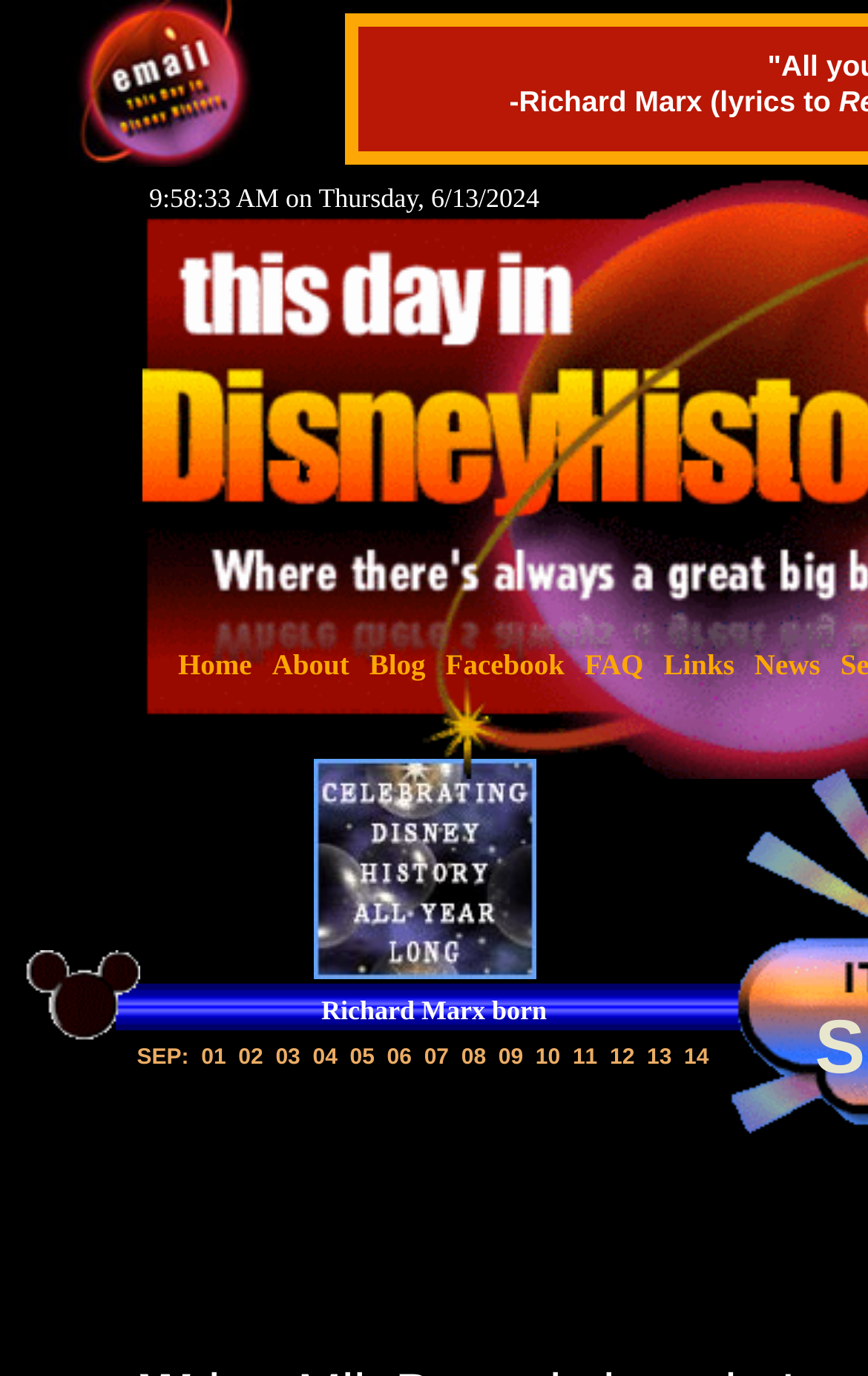Illustrate the webpage with a detailed description.

This webpage is about Disney history, specifically for September 16. At the top, there is a navigation menu with 7 tabs: Home, About, Blog, Facebook, FAQ, Links, and News. Each tab has an accompanying image. 

Below the navigation menu, there is a section with links to different dates, ranging from 01 to 16, with two links per row. 

On the left side of the page, there is a section with a brief description of Richard Marx, mentioning his birthdate. 

At the bottom of the page, there is a sentence fragment about Richard Marx, mentioning his lyrics.